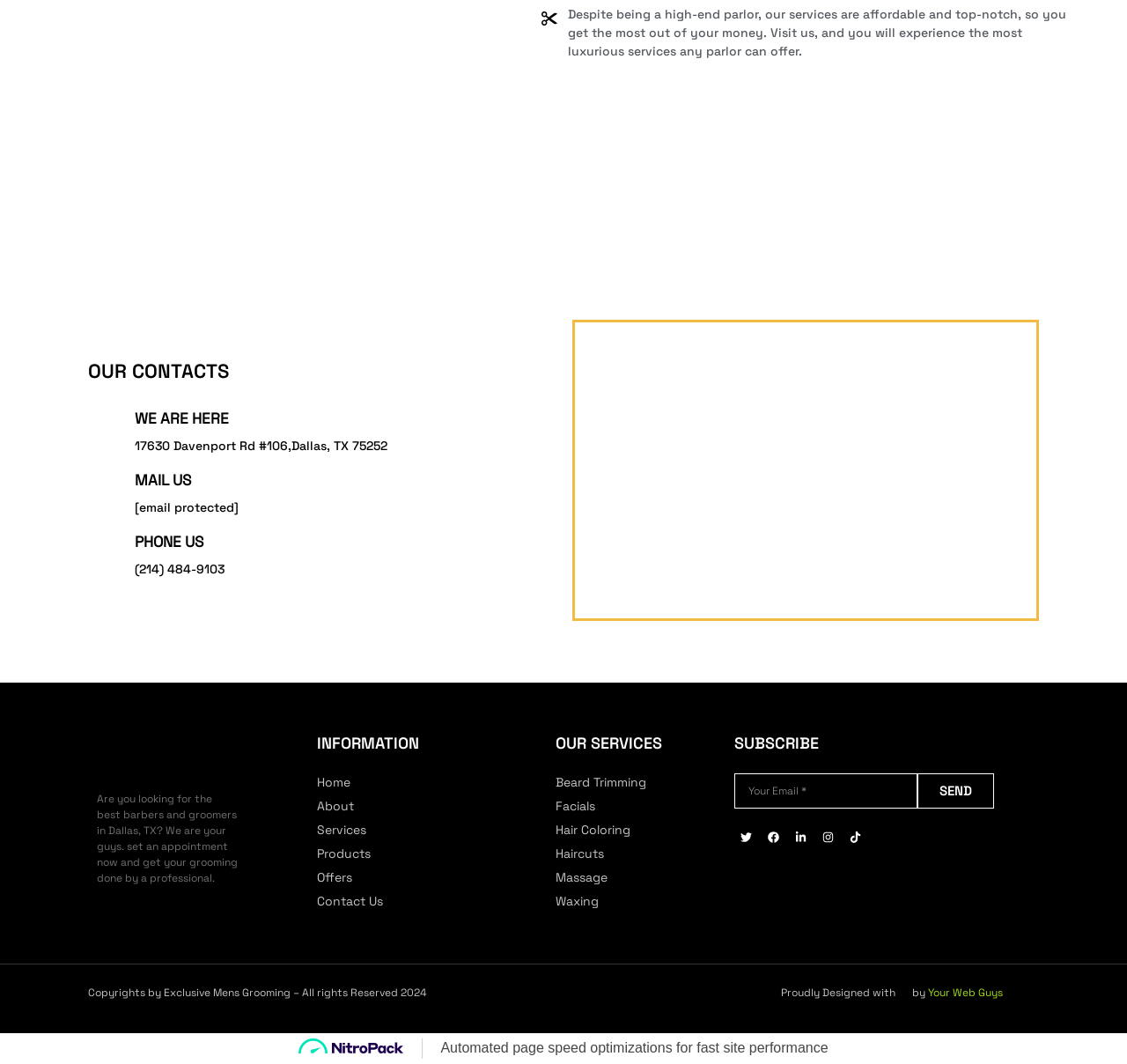Please answer the following question using a single word or phrase: 
How many services are listed?

6